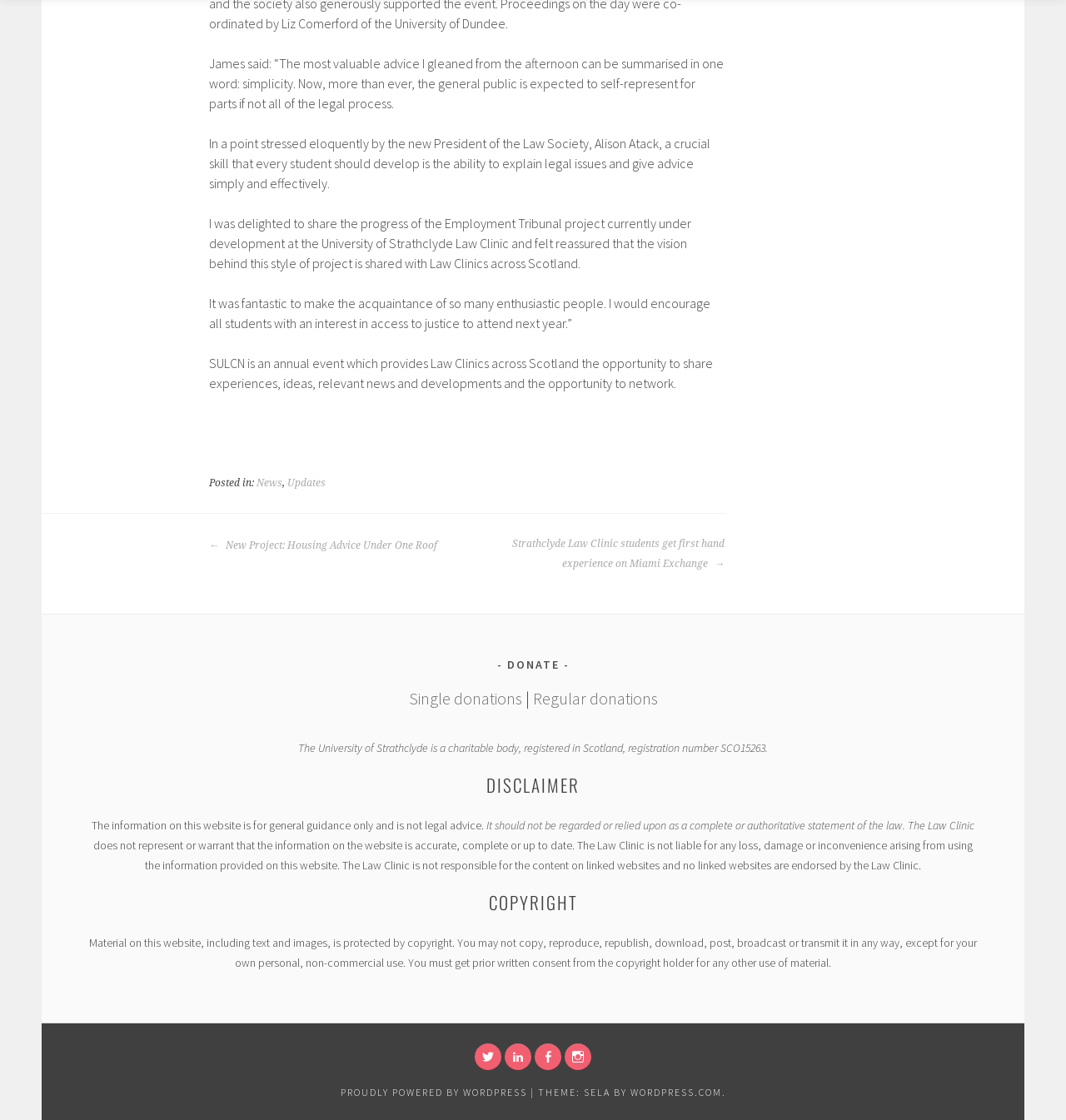What is the name of the event mentioned in the article?
Give a single word or phrase answer based on the content of the image.

SULCN